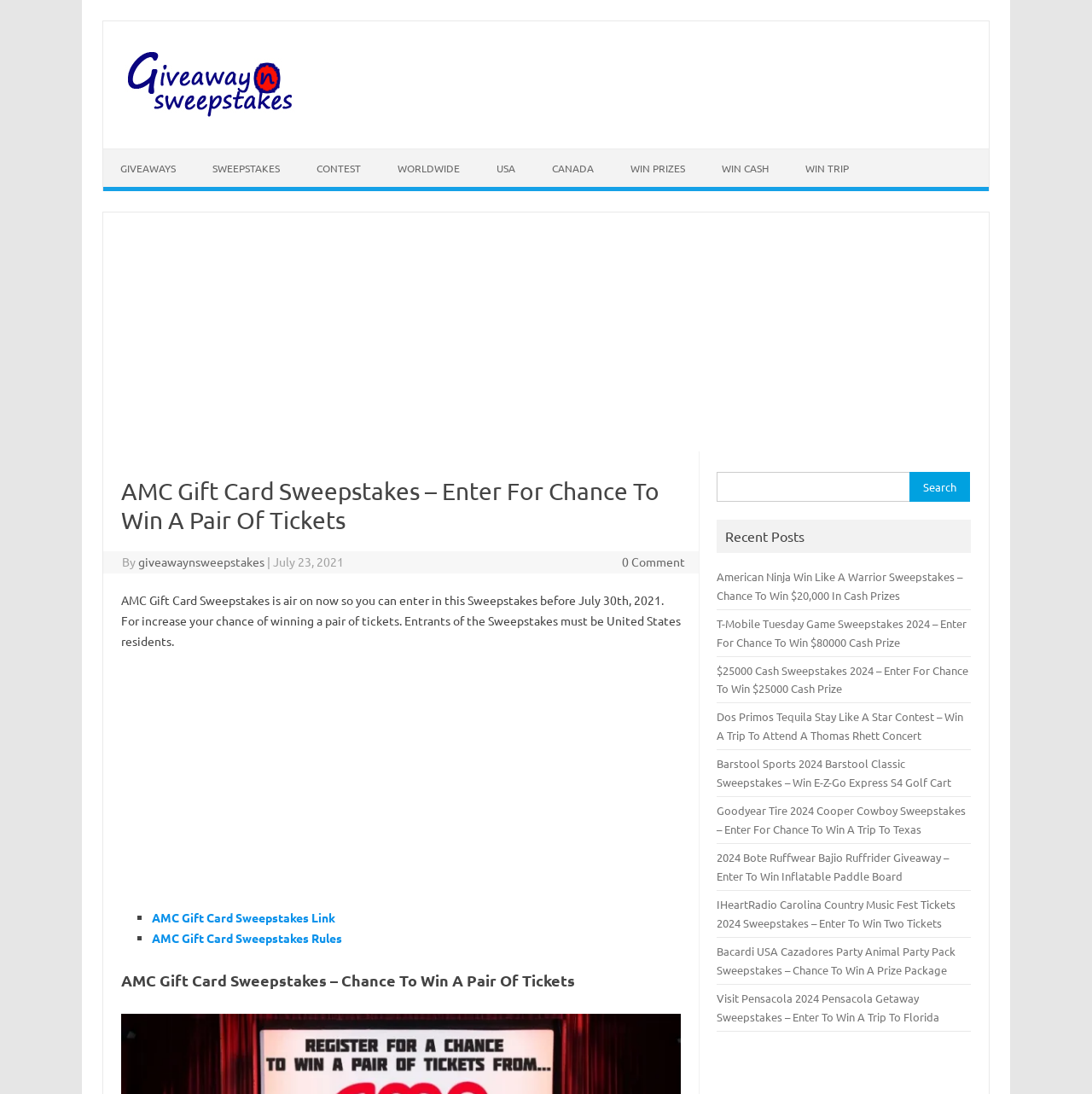Predict the bounding box of the UI element based on this description: "Skip to content".

[0.095, 0.136, 0.17, 0.147]